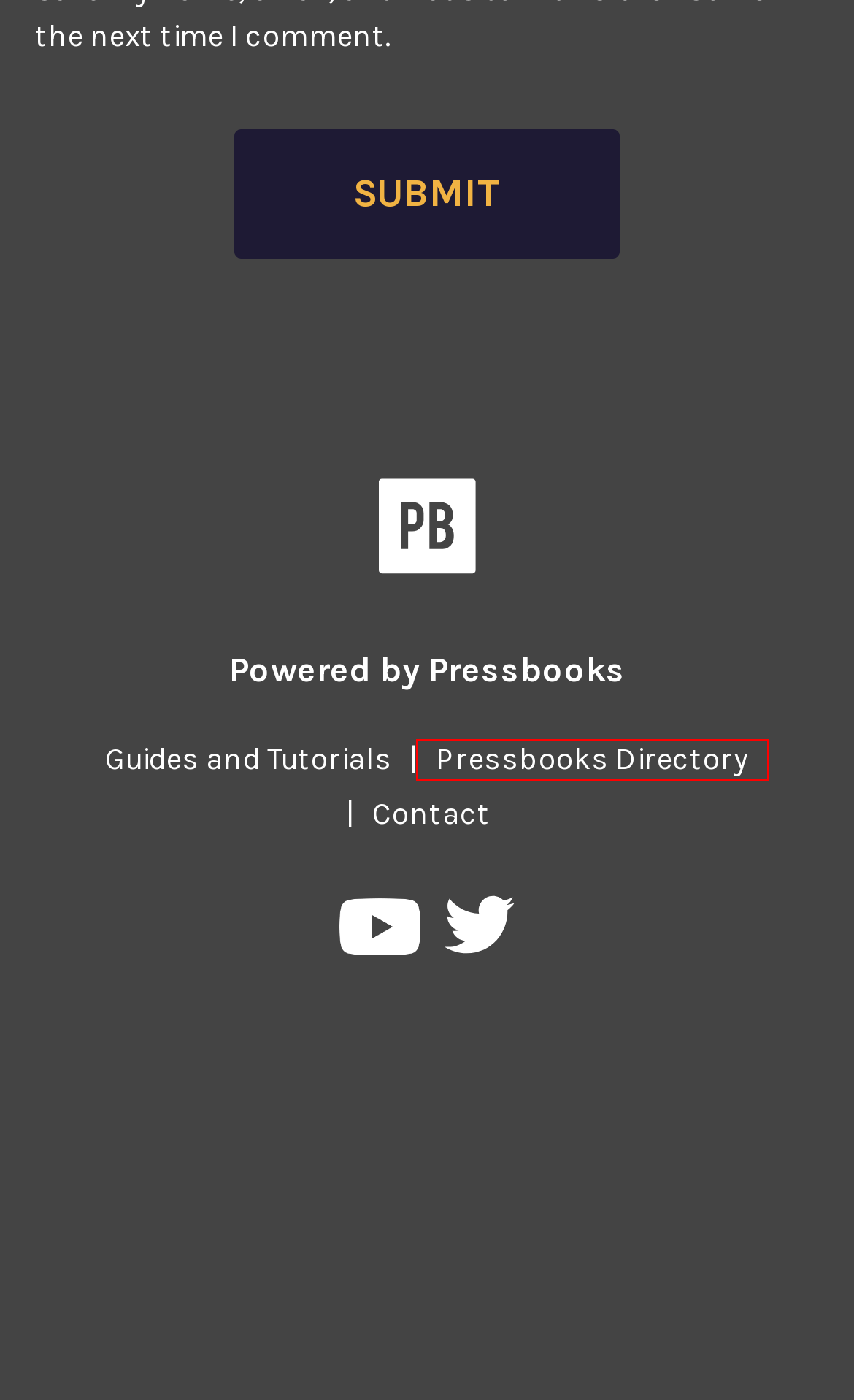After examining the screenshot of a webpage with a red bounding box, choose the most accurate webpage description that corresponds to the new page after clicking the element inside the red box. Here are the candidates:
A. Adapt open textbooks with Pressbooks
B. Activity 2: Share and reflect – Inclusive Spectrums
C. Contact | Pressbooks
D. Virtual Communities for Chinese Seniors in Social Isolation by Christine Chung – Inclusive Spectrums
E. Pressbooks Directory
F. Pressbooks | The open book creation platform.
G. Support guides | Pressbooks
H. Open Library Publishing Platform – Pressbooks for Ontario's Postsecondary Educators

E